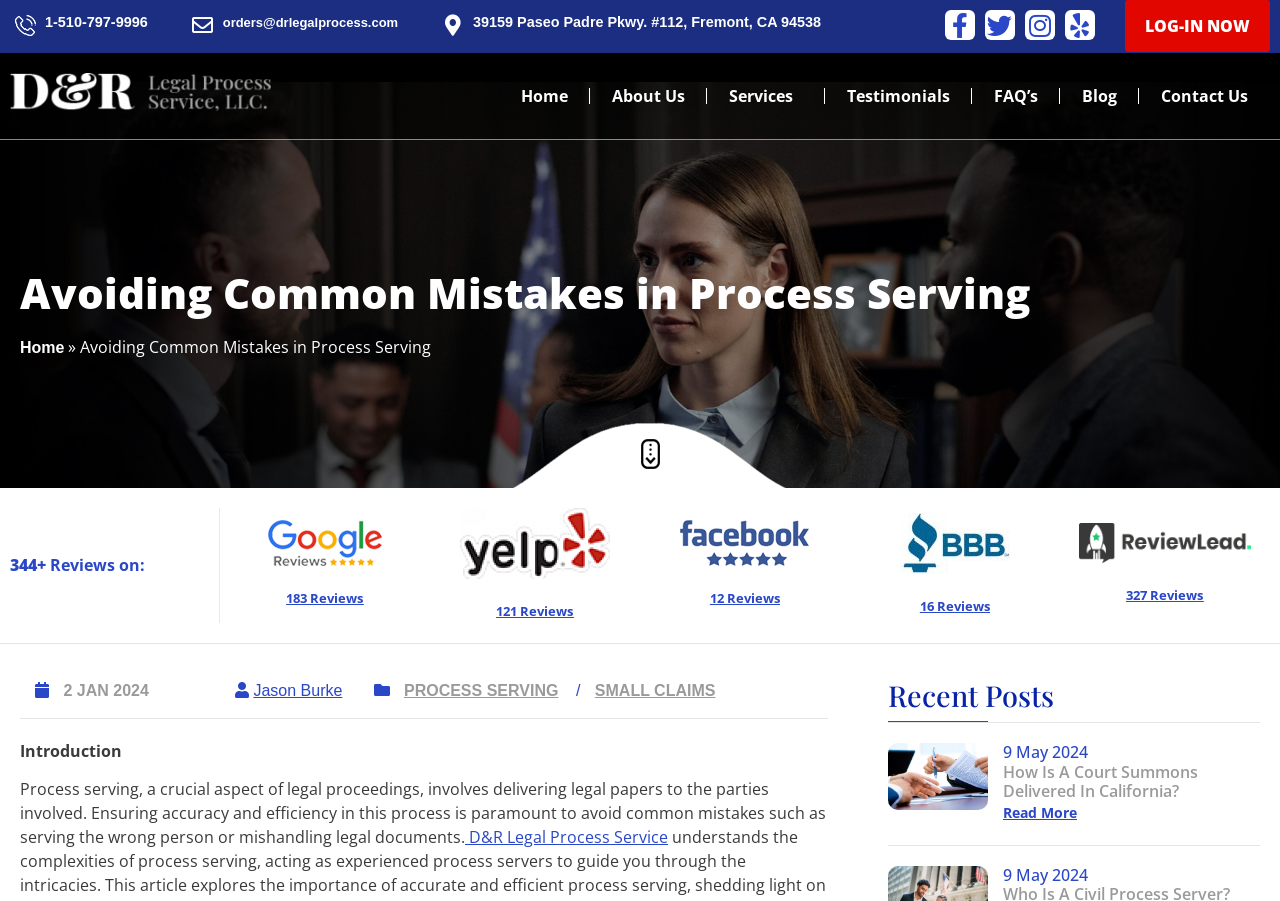Can you show the bounding box coordinates of the region to click on to complete the task described in the instruction: "View services"?

[0.552, 0.08, 0.645, 0.132]